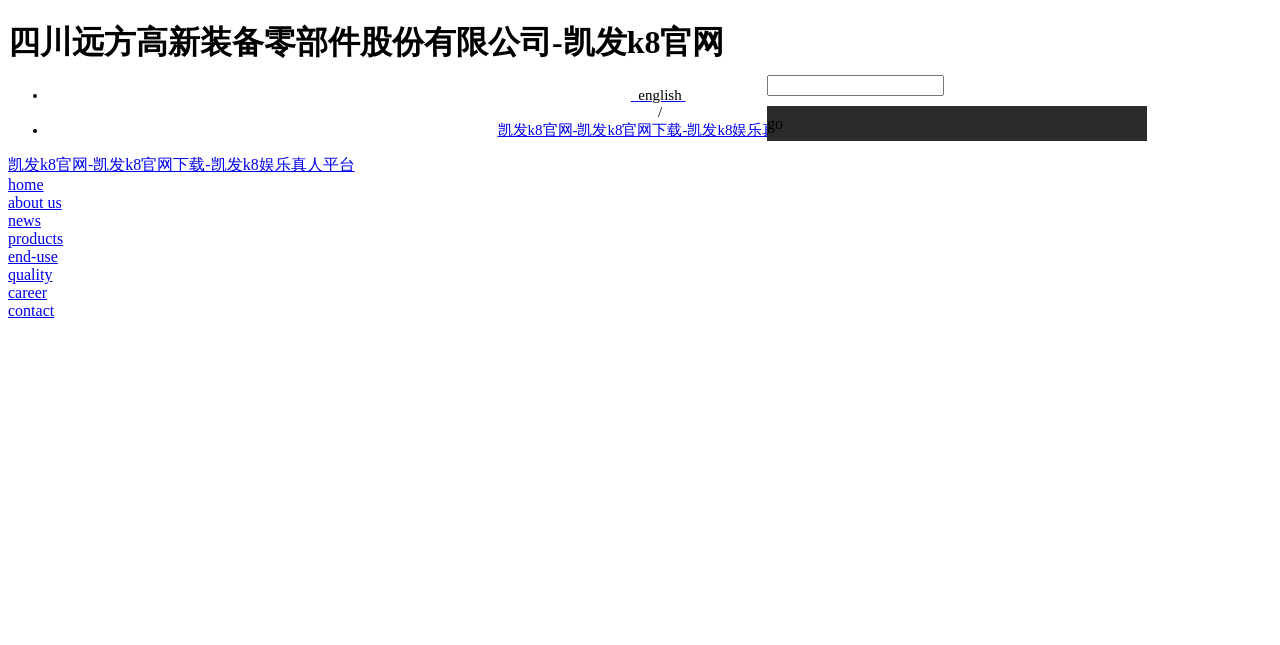Determine the bounding box coordinates of the clickable element to complete this instruction: "go to home page". Provide the coordinates in the format of four float numbers between 0 and 1, [left, top, right, bottom].

[0.006, 0.273, 0.034, 0.301]